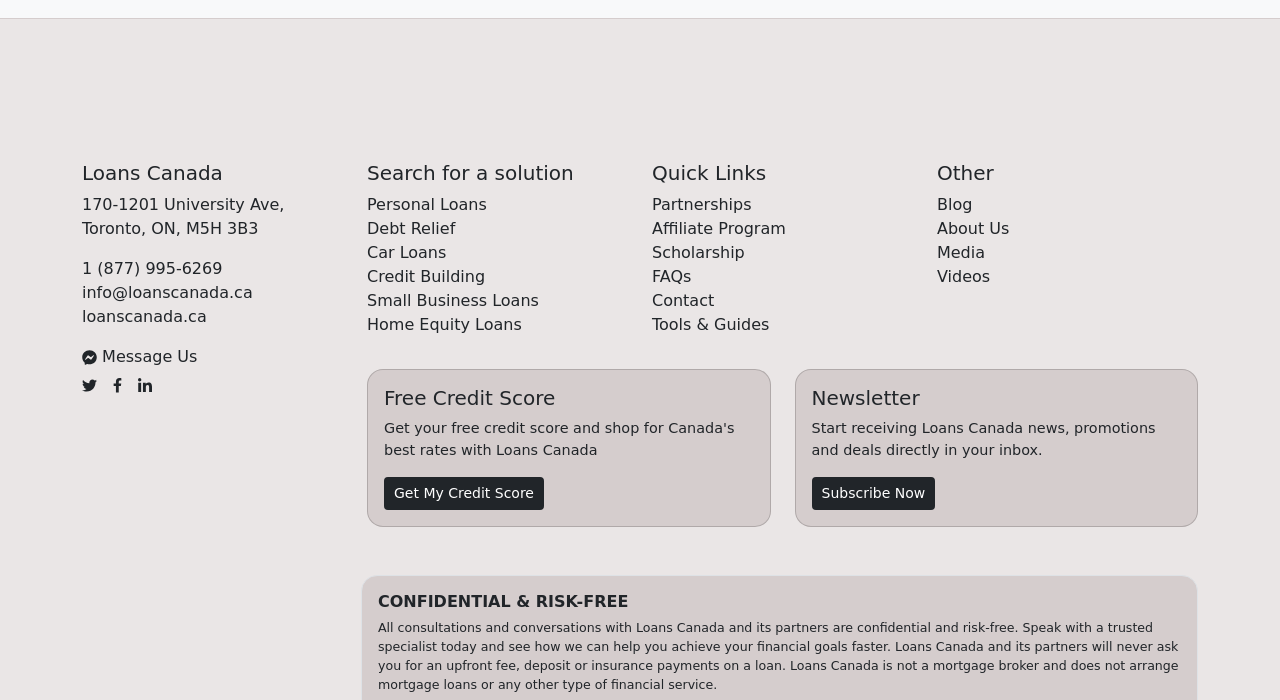Determine the bounding box coordinates for the HTML element mentioned in the following description: "Affiliate Program". The coordinates should be a list of four floats ranging from 0 to 1, represented as [left, top, right, bottom].

[0.509, 0.313, 0.614, 0.34]